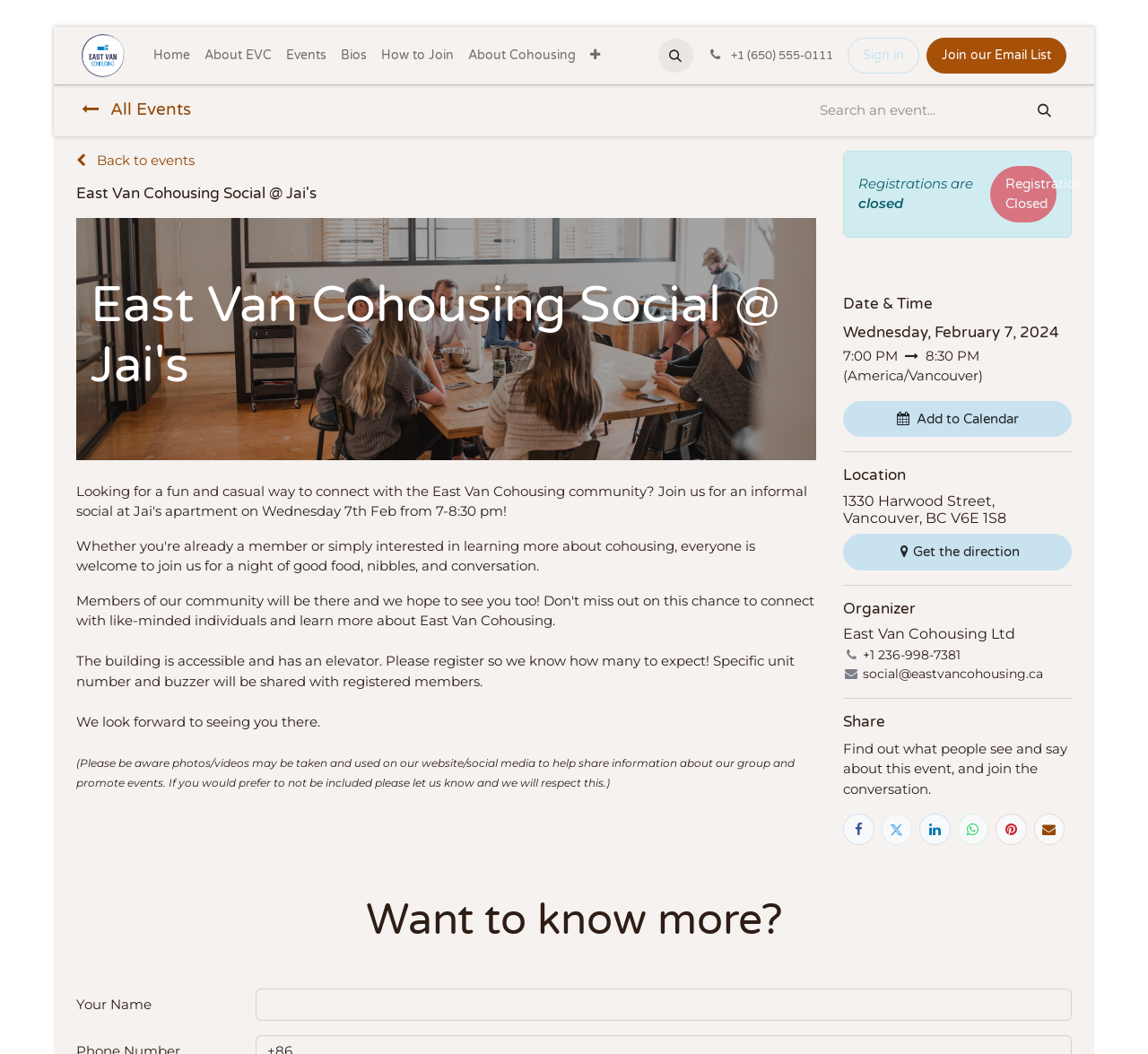Please determine the bounding box coordinates, formatted as (top-left x, top-left y, bottom-right x, bottom-right y), with all values as floating point numbers between 0 and 1. Identify the bounding box of the region described as: aria-label="Pinterest"

[0.867, 0.772, 0.894, 0.802]